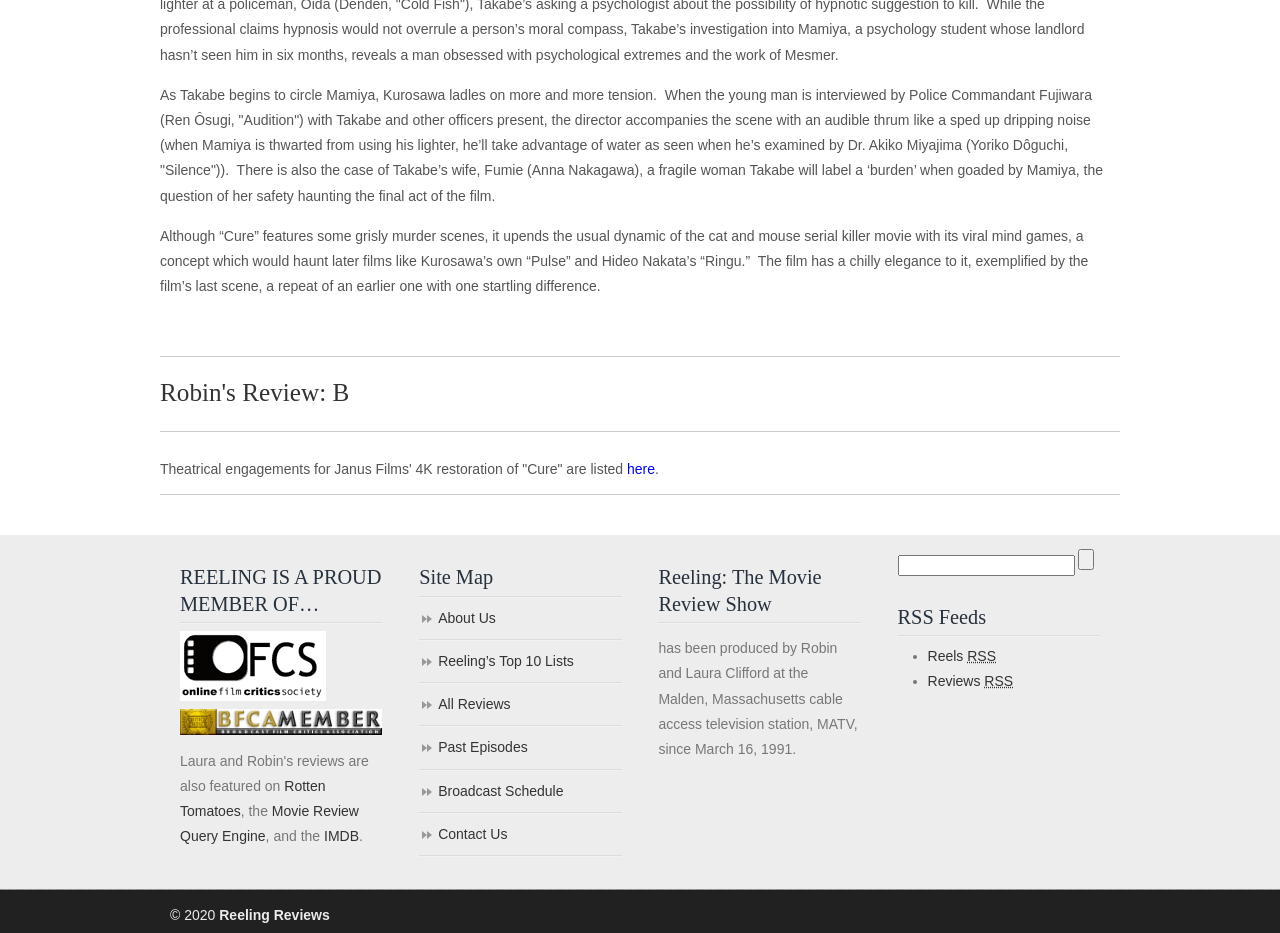Please mark the bounding box coordinates of the area that should be clicked to carry out the instruction: "Click the link '394'".

None